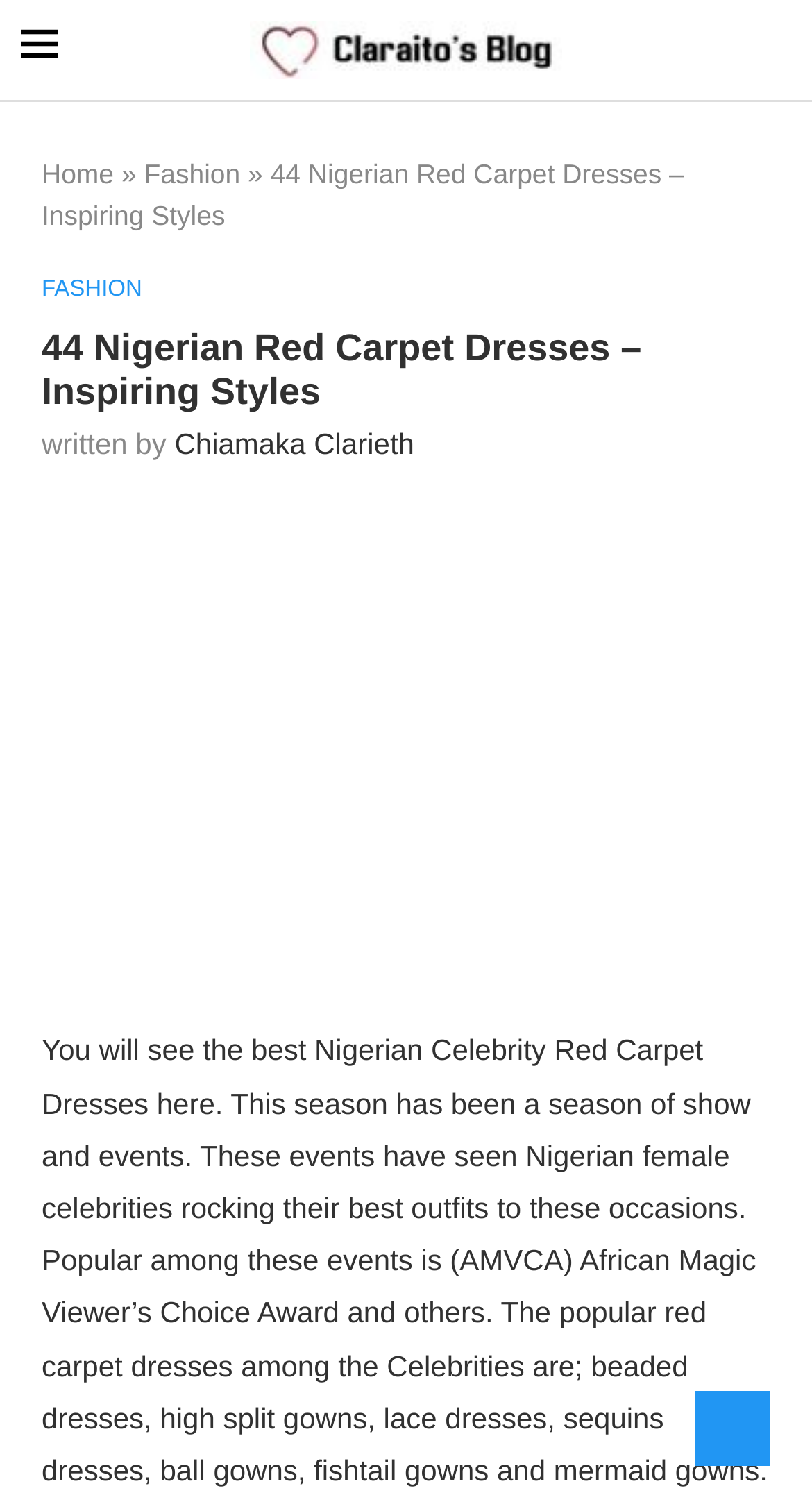How many sections are in the navigation menu?
Please answer the question with a detailed and comprehensive explanation.

I counted the number of links in the navigation menu at the top of the webpage, and there are three links: 'Home', '»', and 'Fashion'.